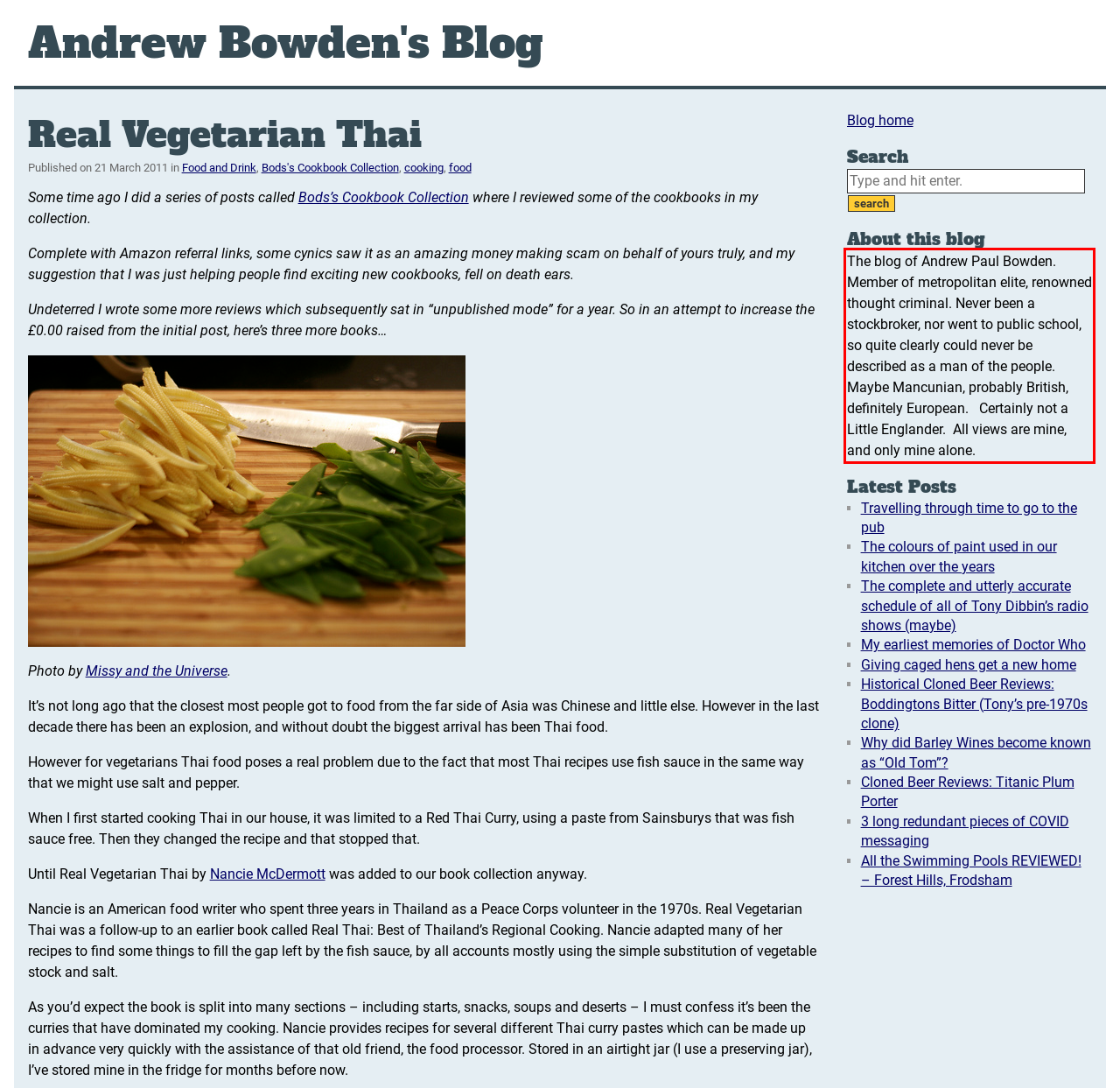Given a screenshot of a webpage, locate the red bounding box and extract the text it encloses.

The blog of Andrew Paul Bowden. Member of metropolitan elite, renowned thought criminal. Never been a stockbroker, nor went to public school, so quite clearly could never be described as a man of the people. Maybe Mancunian, probably British, definitely European. Certainly not a Little Englander. All views are mine, and only mine alone.